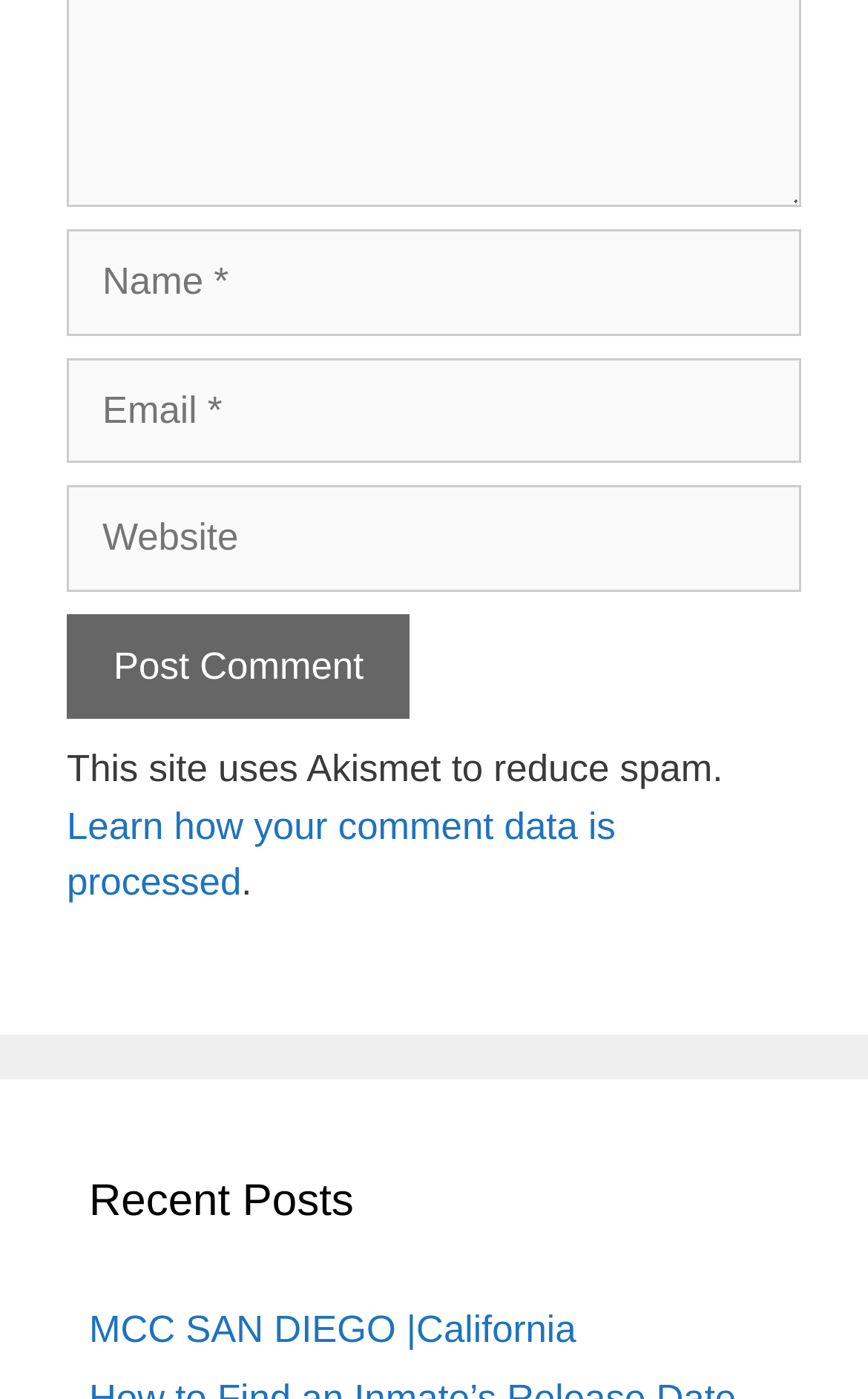Based on the description "Not in BOP custody", find the bounding box of the specified UI element.

[0.103, 0.9, 0.482, 0.93]